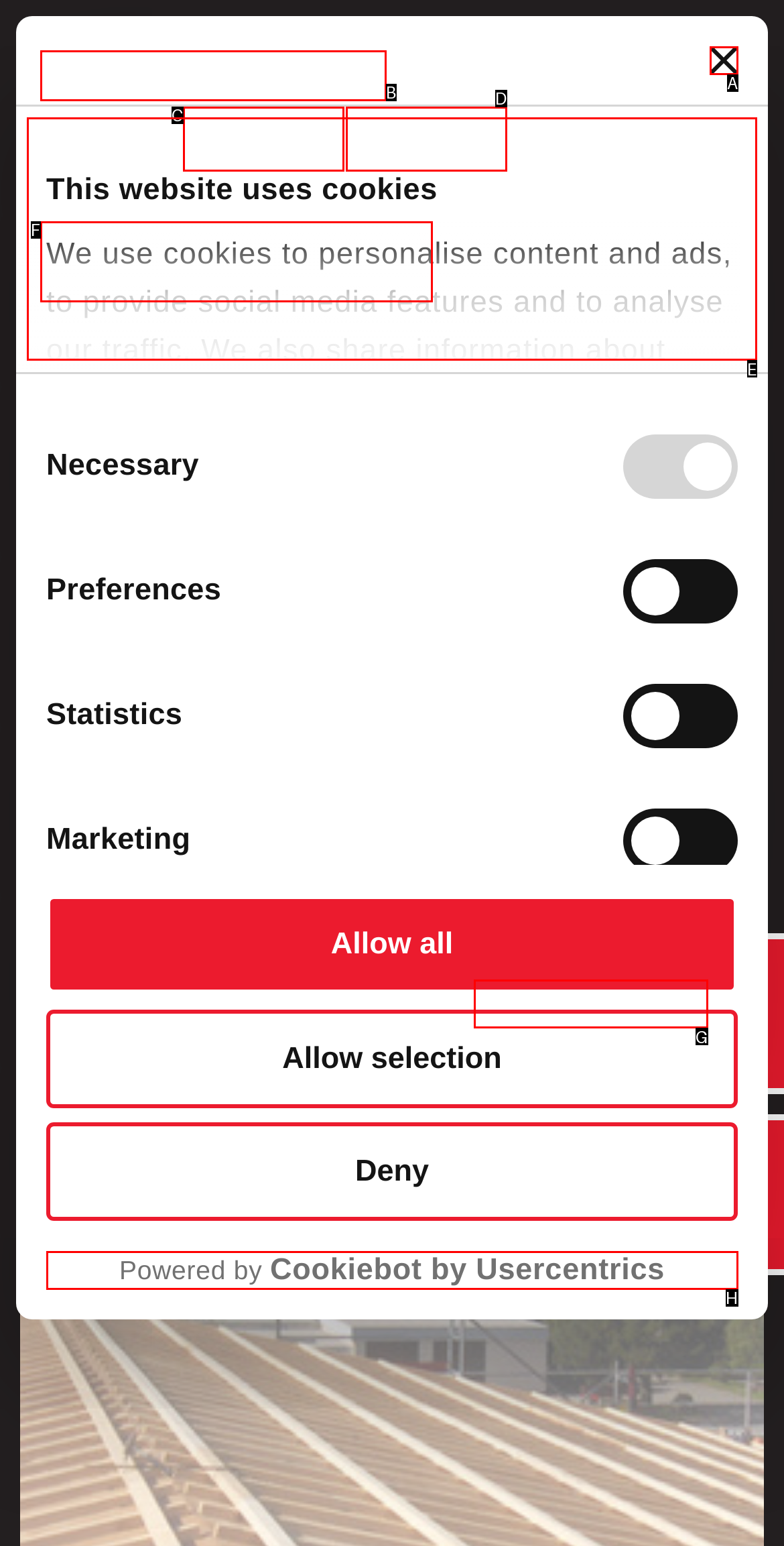Identify the option that corresponds to: Powered by Cookiebot by Usercentrics
Respond with the corresponding letter from the choices provided.

H